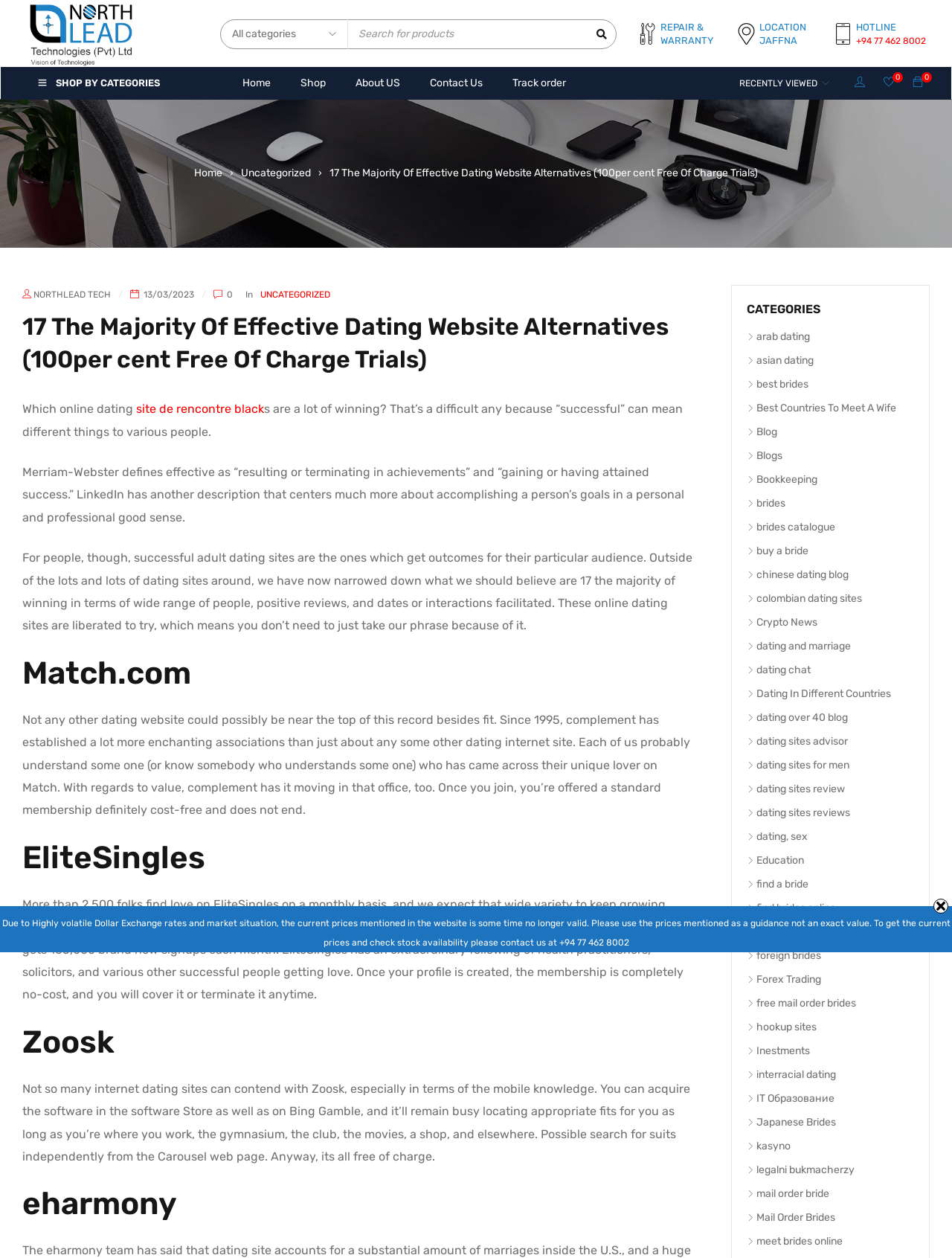For the element described, predict the bounding box coordinates as (top-left x, top-left y, bottom-right x, bottom-right y). All values should be between 0 and 1. Element description: dating sites reviews

[0.784, 0.641, 0.893, 0.651]